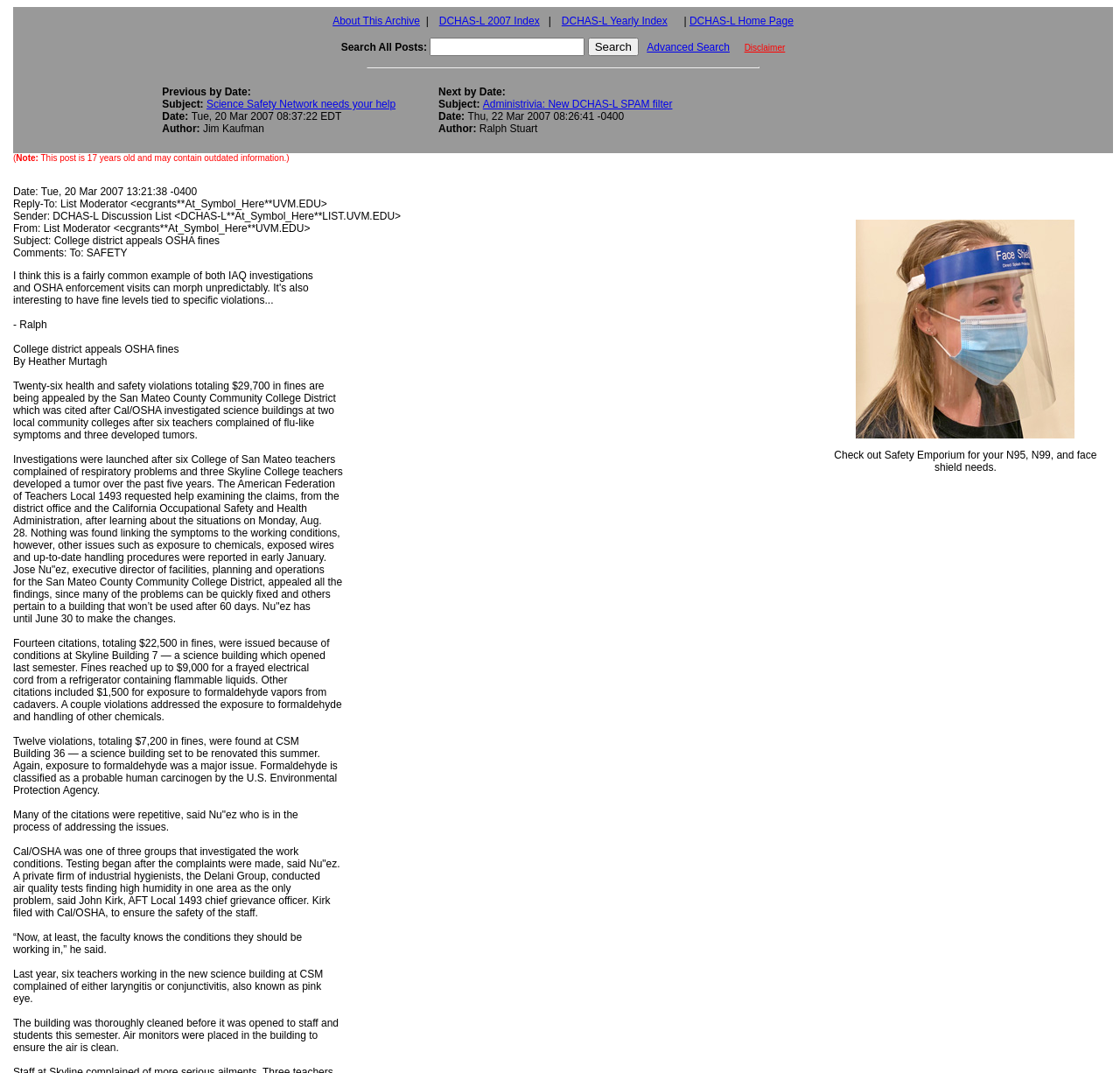Please locate the bounding box coordinates of the element that should be clicked to achieve the given instruction: "Search all posts".

[0.384, 0.035, 0.522, 0.052]